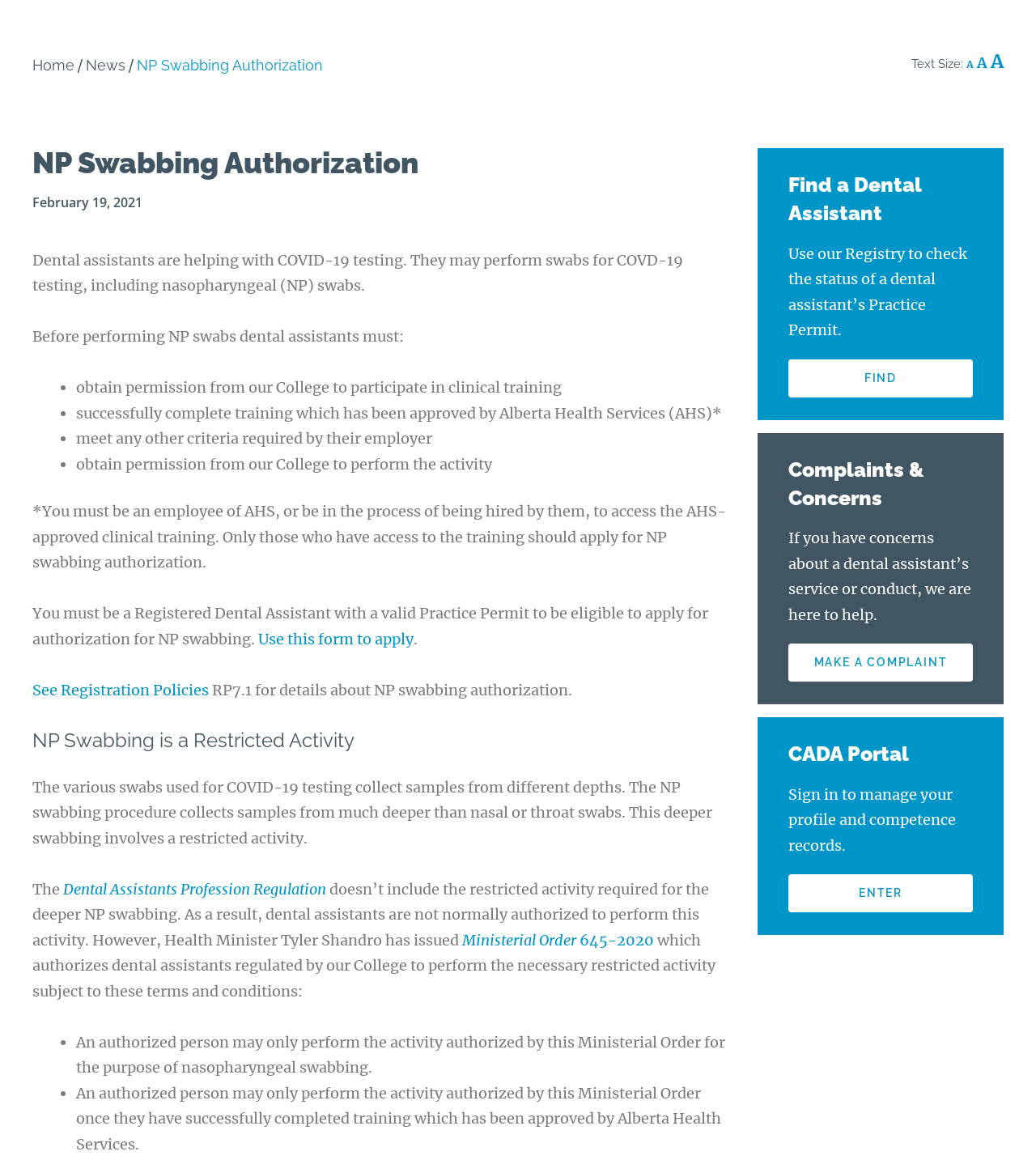Identify the bounding box coordinates for the UI element mentioned here: "Home". Provide the coordinates as four float values between 0 and 1, i.e., [left, top, right, bottom].

[0.031, 0.045, 0.072, 0.068]